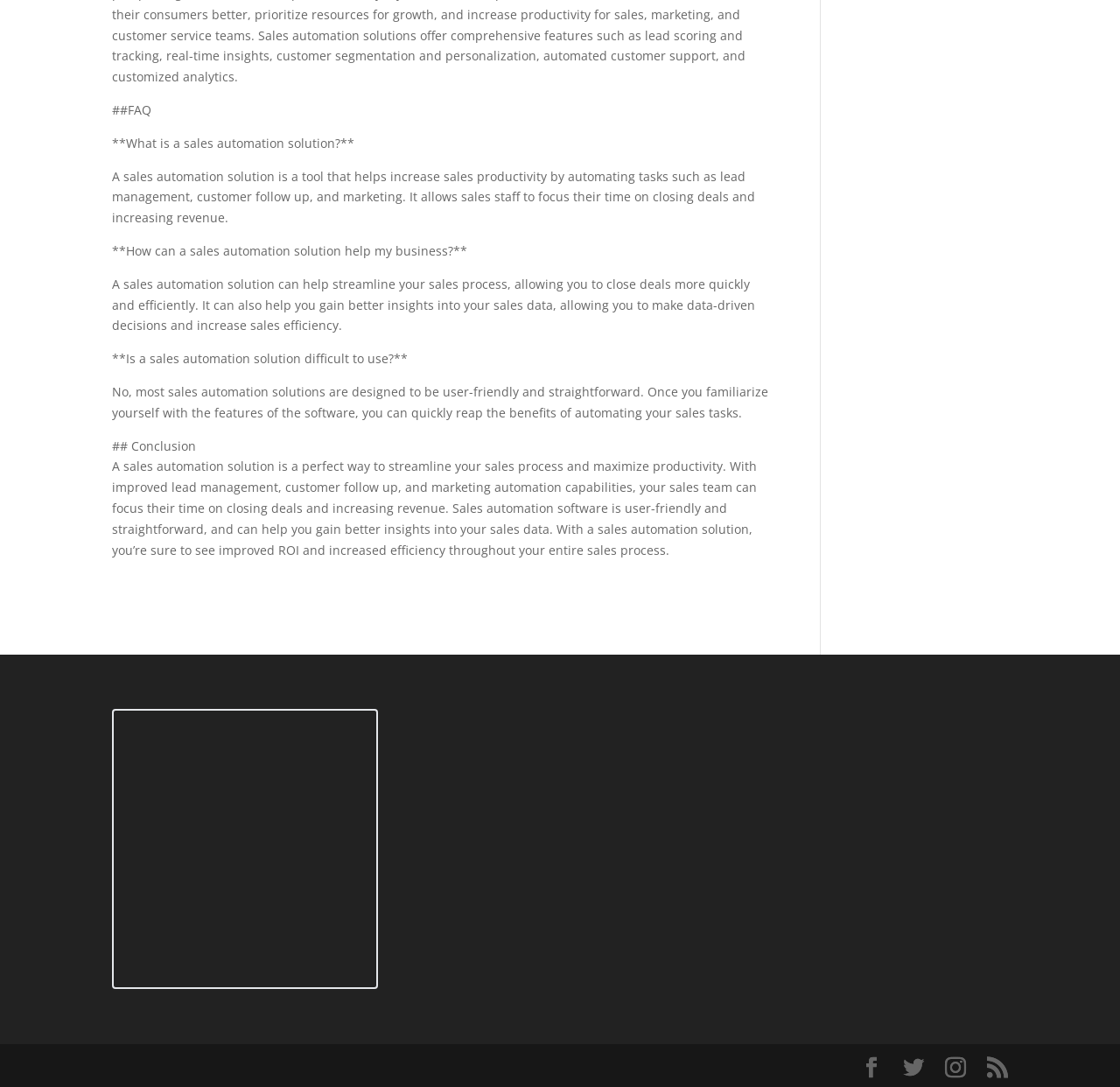What is the tone of the webpage?
Carefully analyze the image and provide a thorough answer to the question.

The tone of the webpage is informative, as it provides detailed explanations and answers to questions about sales automation solutions, without any promotional or persuasive language.